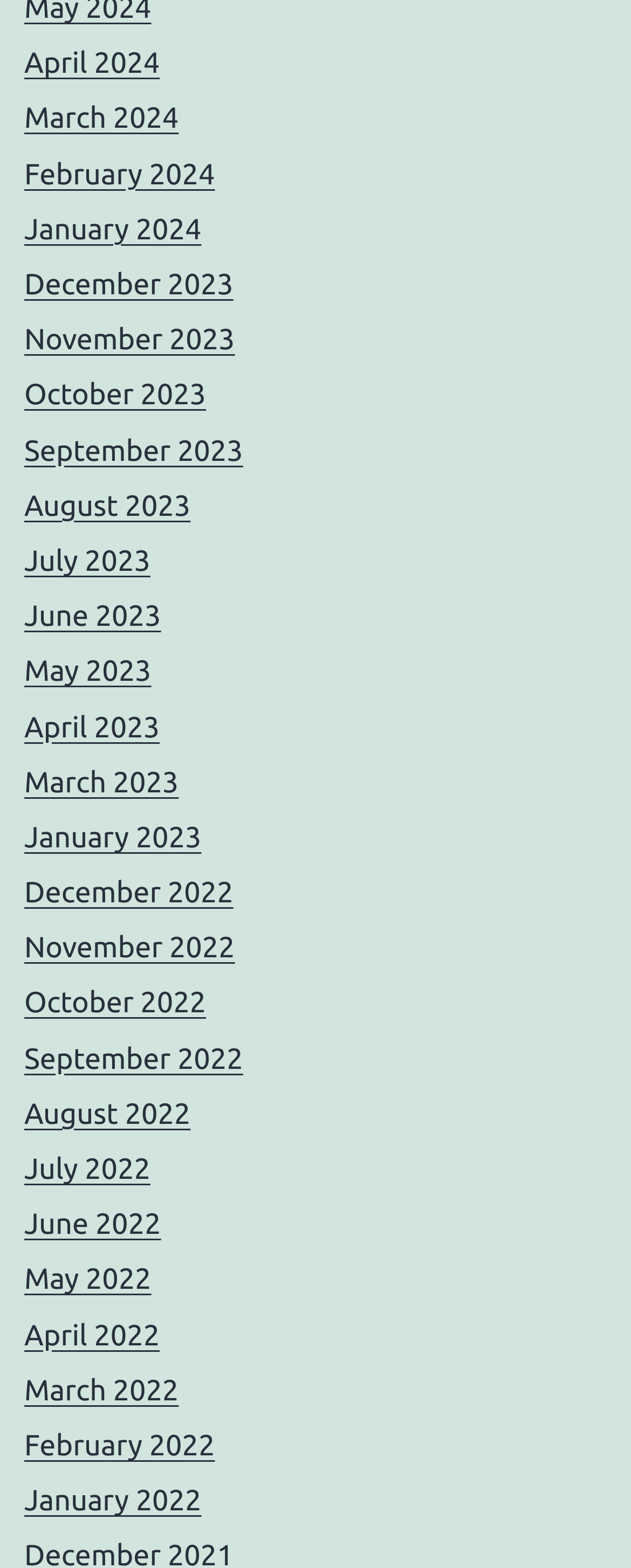Please find the bounding box coordinates of the element that needs to be clicked to perform the following instruction: "go to March 2023". The bounding box coordinates should be four float numbers between 0 and 1, represented as [left, top, right, bottom].

[0.038, 0.489, 0.283, 0.509]